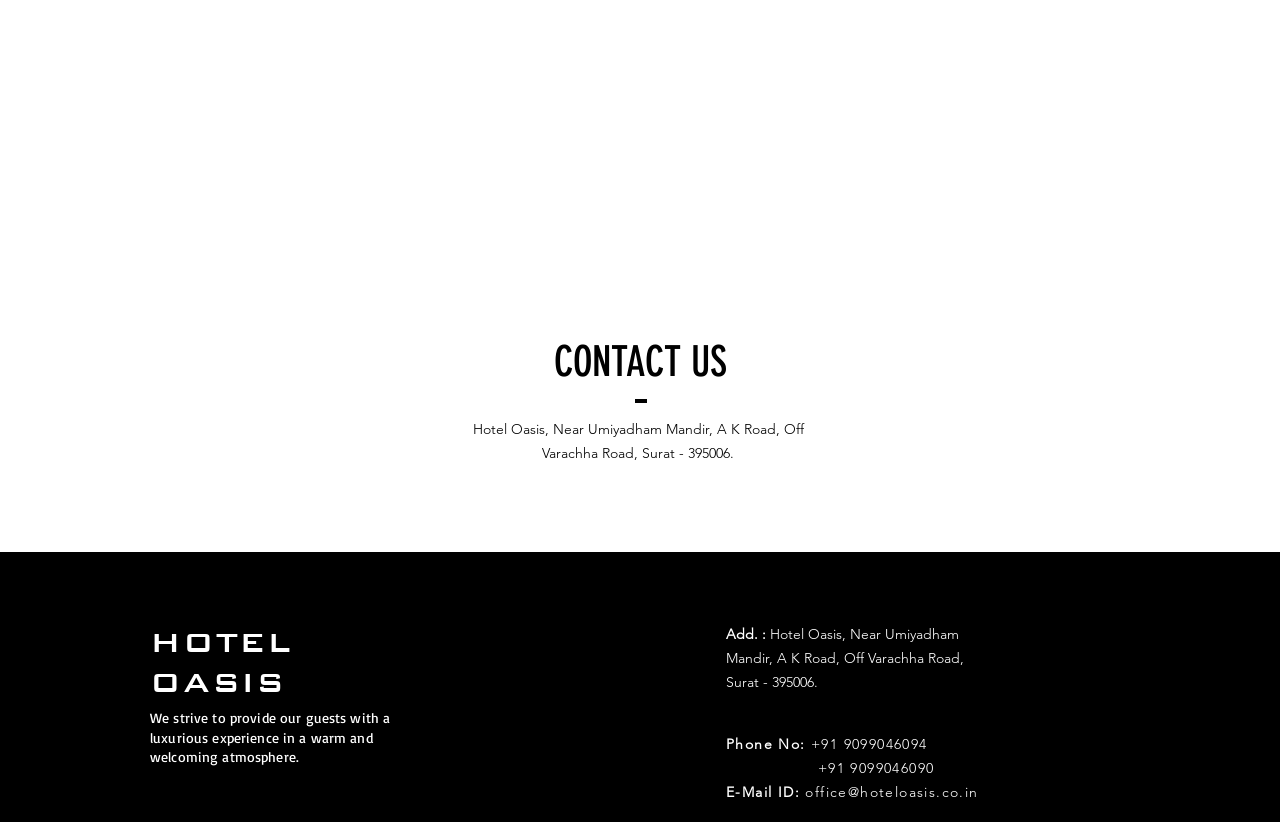What is the email ID of the hotel?
Please use the visual content to give a single word or phrase answer.

office@hoteloasis.co.in